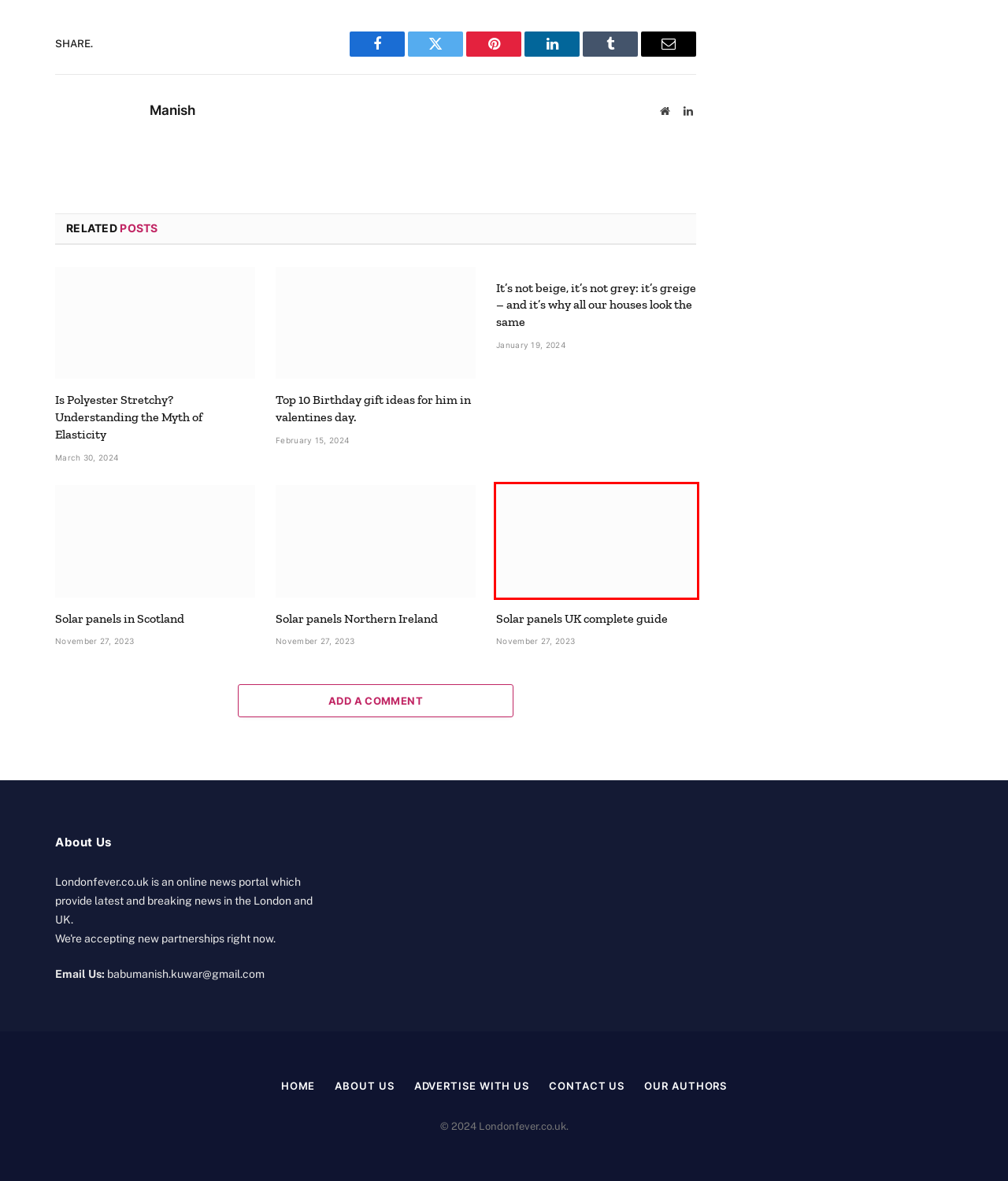You have a screenshot of a webpage with a red bounding box around an element. Choose the best matching webpage description that would appear after clicking the highlighted element. Here are the candidates:
A. Shared Ownership Croydon | Properties for Sale | Moat Homes
B. Is Polyester Stretchy? Understanding the Myth of Elasticity - LondonFever
C. Solar panels Northern Ireland - LondonFever
D. Solar panels in Scotland - LondonFever
E. Top 10 Birthday gift ideas for him in valentines day. - LondonFever
F. It’s not beige, it’s not grey: it’s greige – and it’s why all our houses look the same - LondonFever
G. Solar panels UK complete guide - LondonFever
H. Health Archives - LondonFever

G